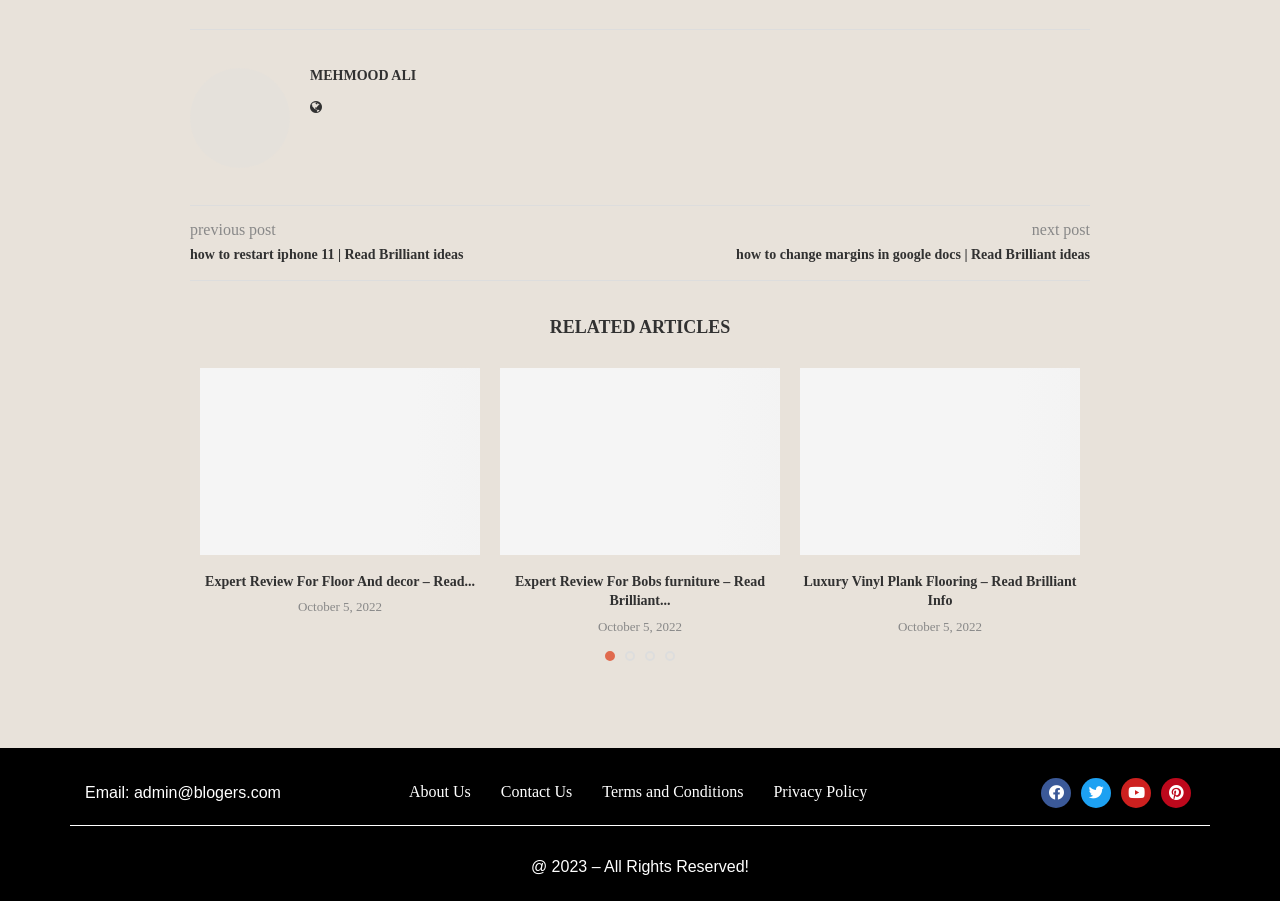What is the name of the author?
Please provide a detailed and comprehensive answer to the question.

The name of the author is mentioned at the top of the webpage, in a heading element with the text 'MEHMOOD ALI'.